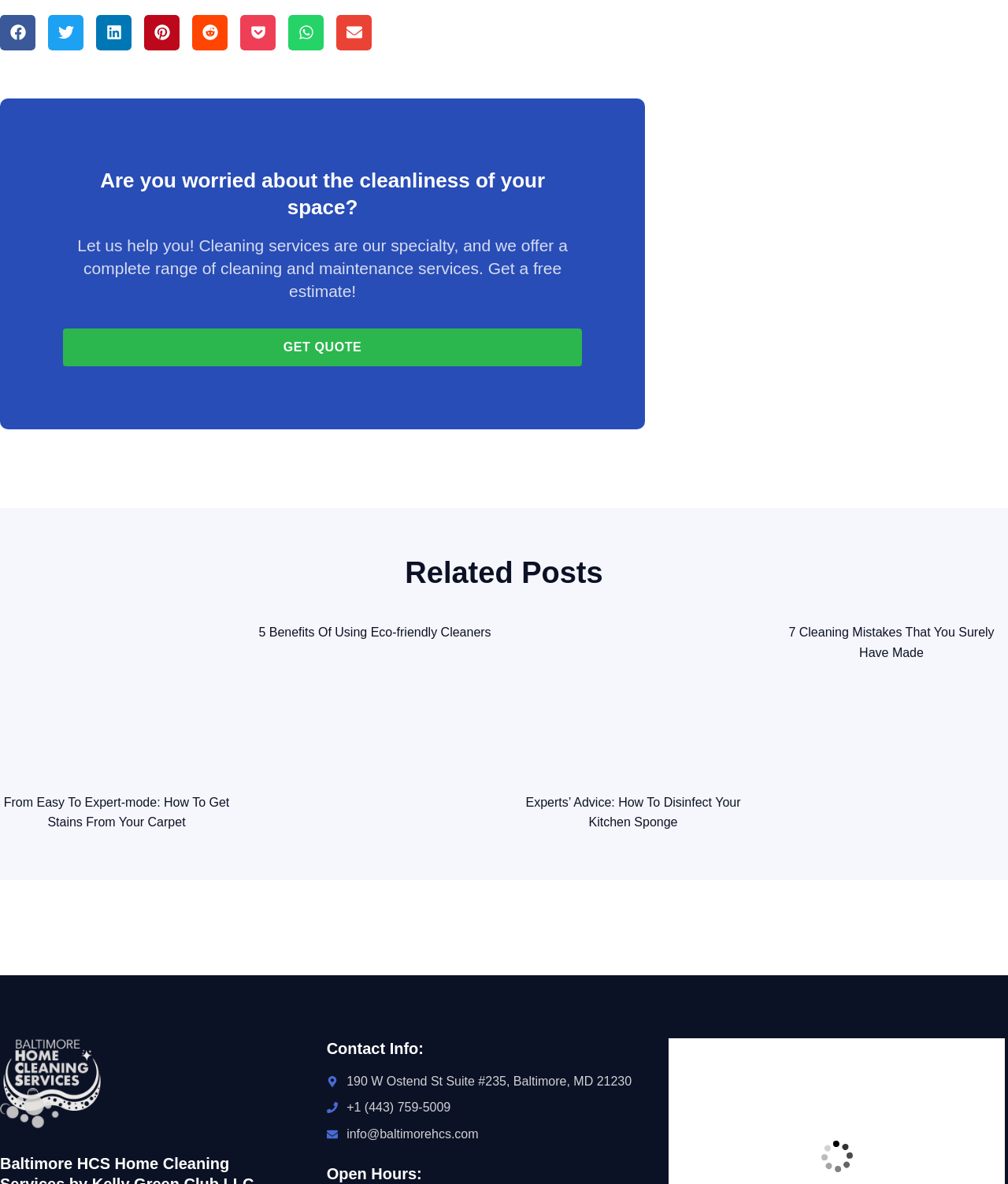What type of content is listed under 'Related Posts'?
Refer to the image and give a detailed answer to the query.

The 'Related Posts' section contains a list of articles, each with a heading and a link. The articles appear to be related to cleaning and maintenance, and are likely blog posts or other types of content provided by the company.